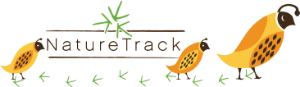What is the focus of the Nature Track organization?
Provide an in-depth and detailed explanation in response to the question.

The caption states that the logo 'symbolizes the organization’s focus on wildlife and the natural environment', which implies that the organization is primarily concerned with promoting the well-being of wildlife and the natural environment.